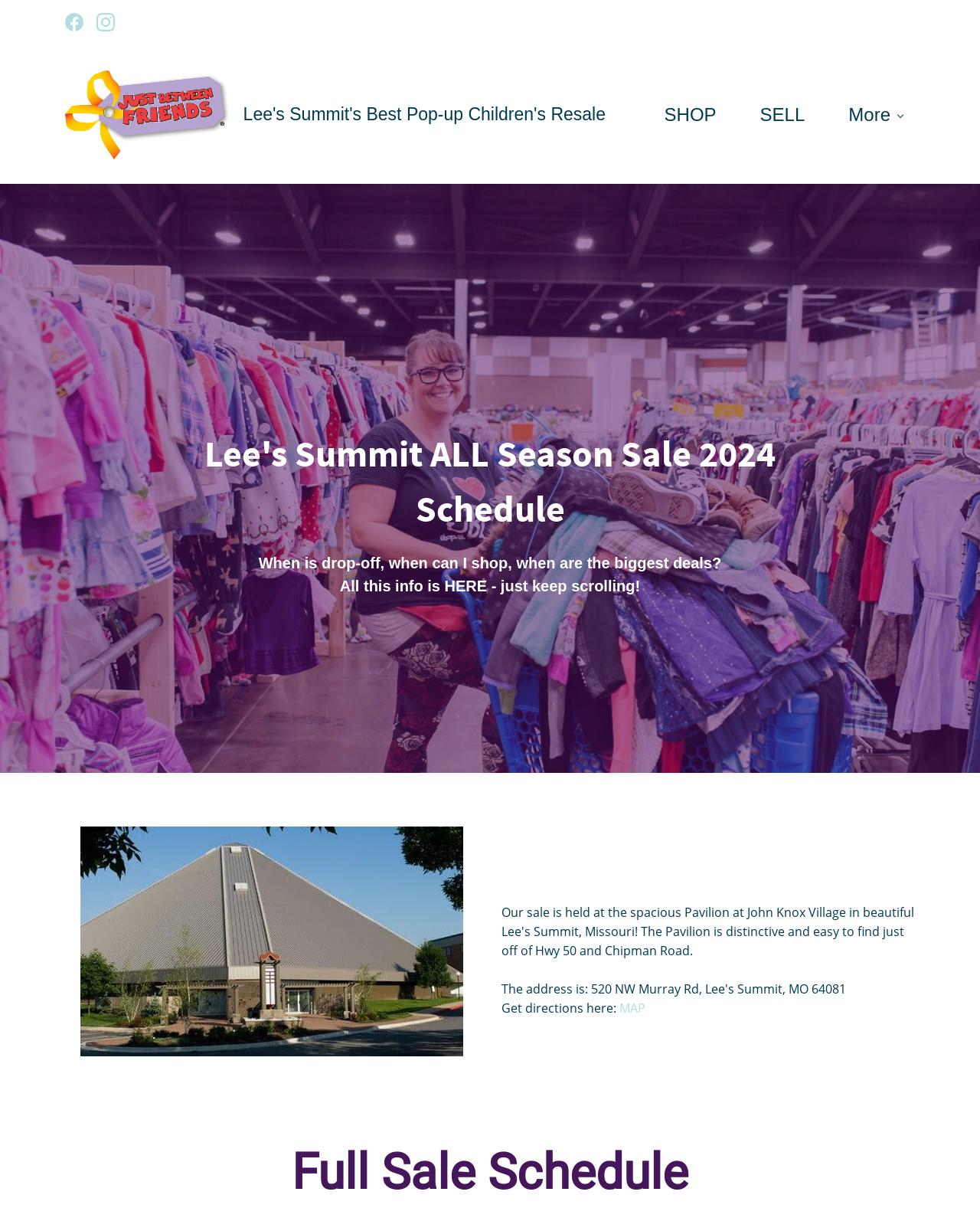Detail the webpage's structure and highlights in your description.

The webpage is about the full sale schedule of Lee's Summit. At the top left, there are two links with accompanying images, followed by a link with an image of "Lees Summit" to the right. Below these links, there are two more links, "SHOP" and "SELL", positioned side by side. To the right of these links, there is a "More" button.

The main content of the page is headed by a large title, "Lee's Summit ALL Season Sale 2024 Schedule", which spans across the page. Below this title, there is a paragraph of text asking questions about the sale schedule, followed by another paragraph instructing the user to scroll down for more information.

On the right side of the page, there is a figure, likely an image. Further down, there is a section providing the address of the sale location, with a link to "Get directions here" and a "MAP" button.

At the very bottom of the page, there is a heading that reads "Full Sale Schedule", which seems to be a summary of the page's content.